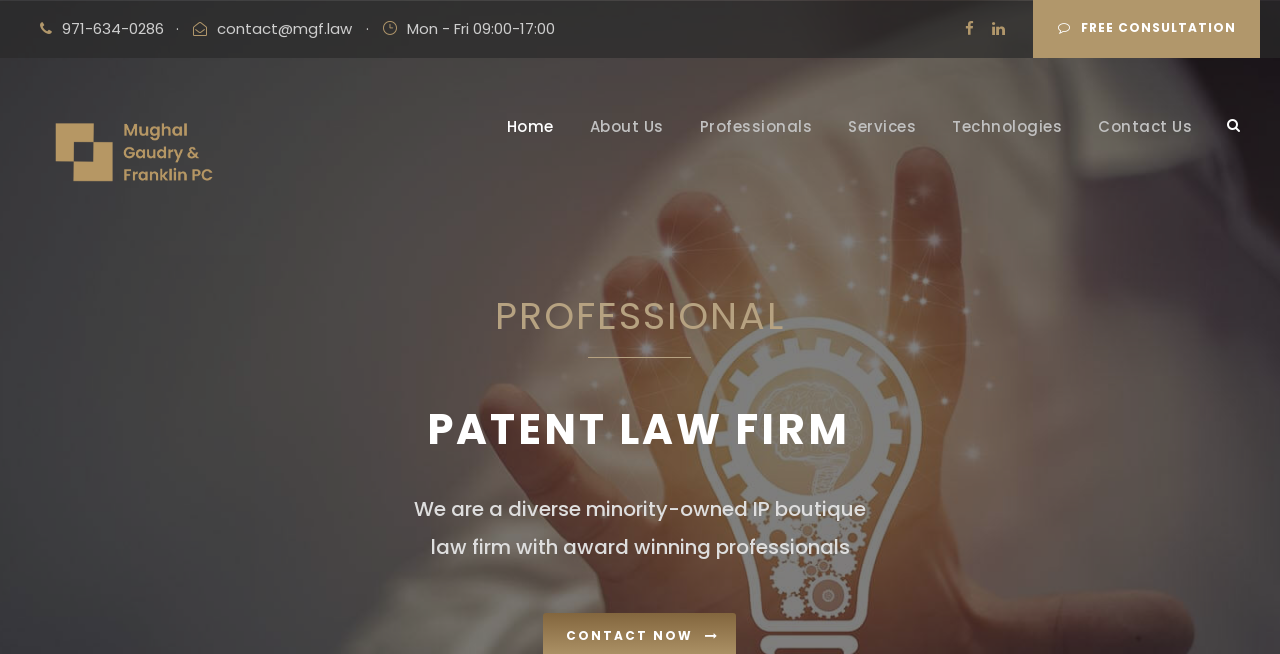Please identify the bounding box coordinates of the clickable region that I should interact with to perform the following instruction: "Contact us". The coordinates should be expressed as four float numbers between 0 and 1, i.e., [left, top, right, bottom].

[0.858, 0.174, 0.931, 0.258]